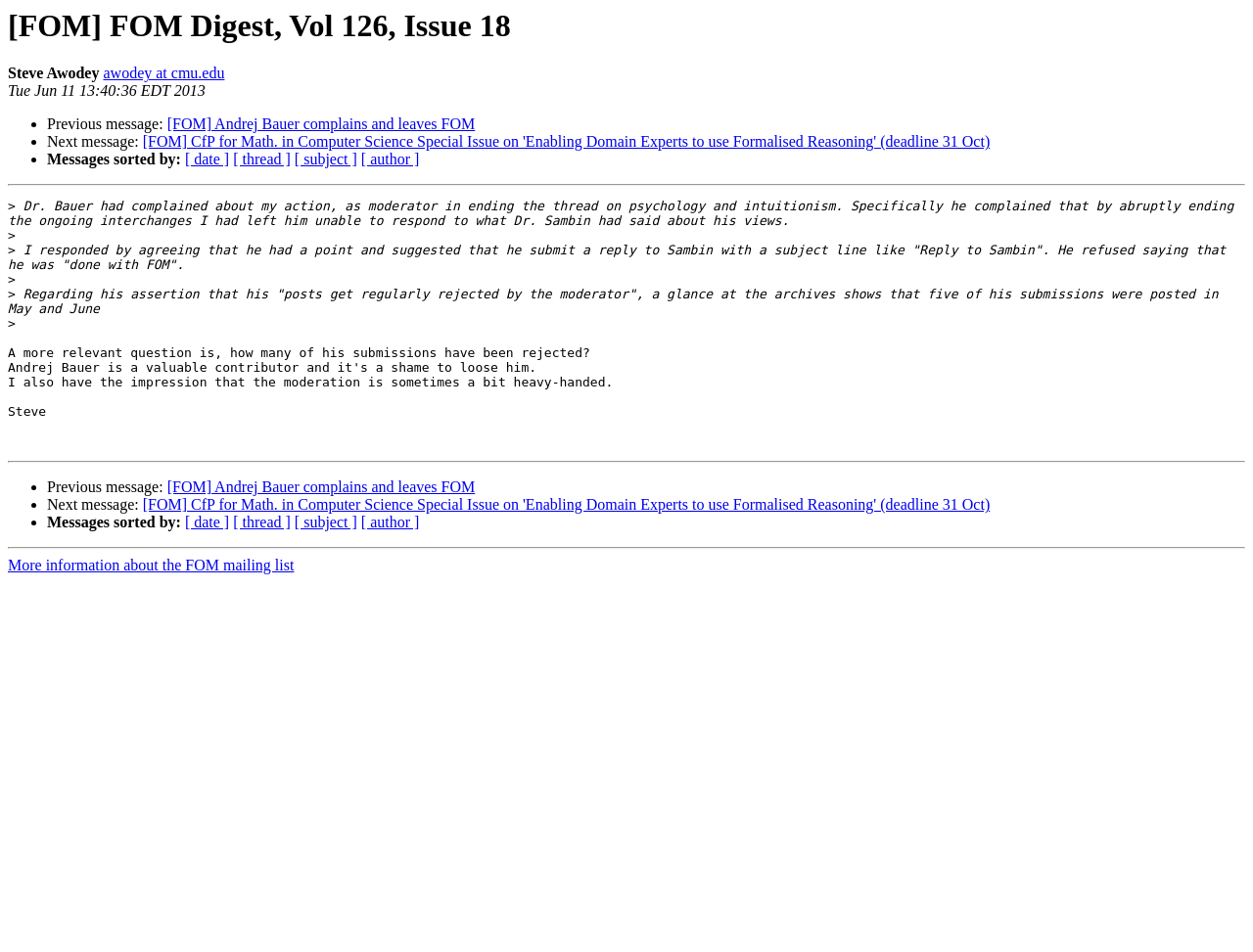How many links are there in the 'Messages sorted by:' section?
Examine the screenshot and reply with a single word or phrase.

4